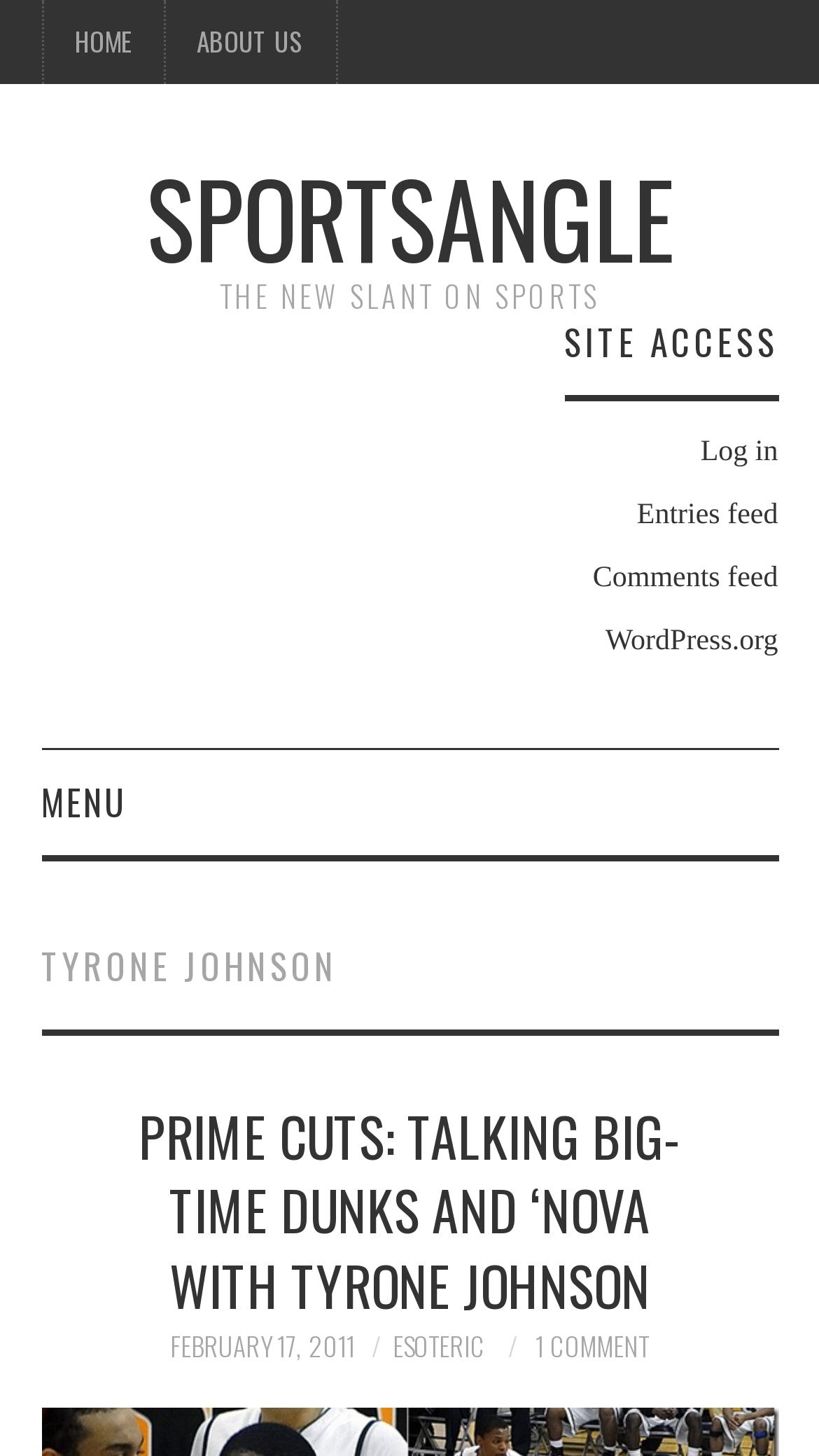Determine the bounding box of the UI component based on this description: "Home". The bounding box coordinates should be four float values between 0 and 1, i.e., [left, top, right, bottom].

[0.05, 0.588, 0.624, 0.66]